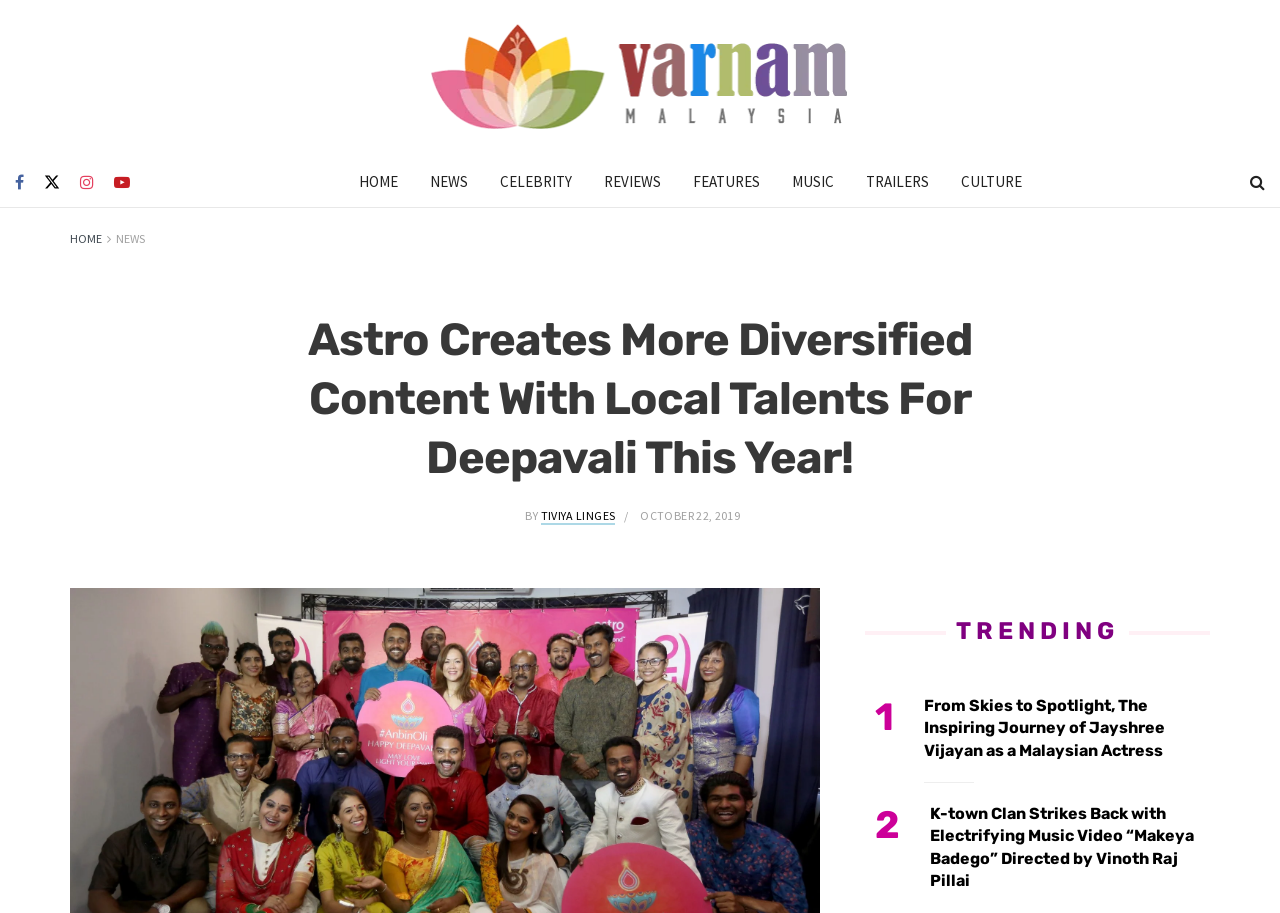Please extract and provide the main headline of the webpage.

Astro Creates More Diversified Content With Local Talents For Deepavali This Year!